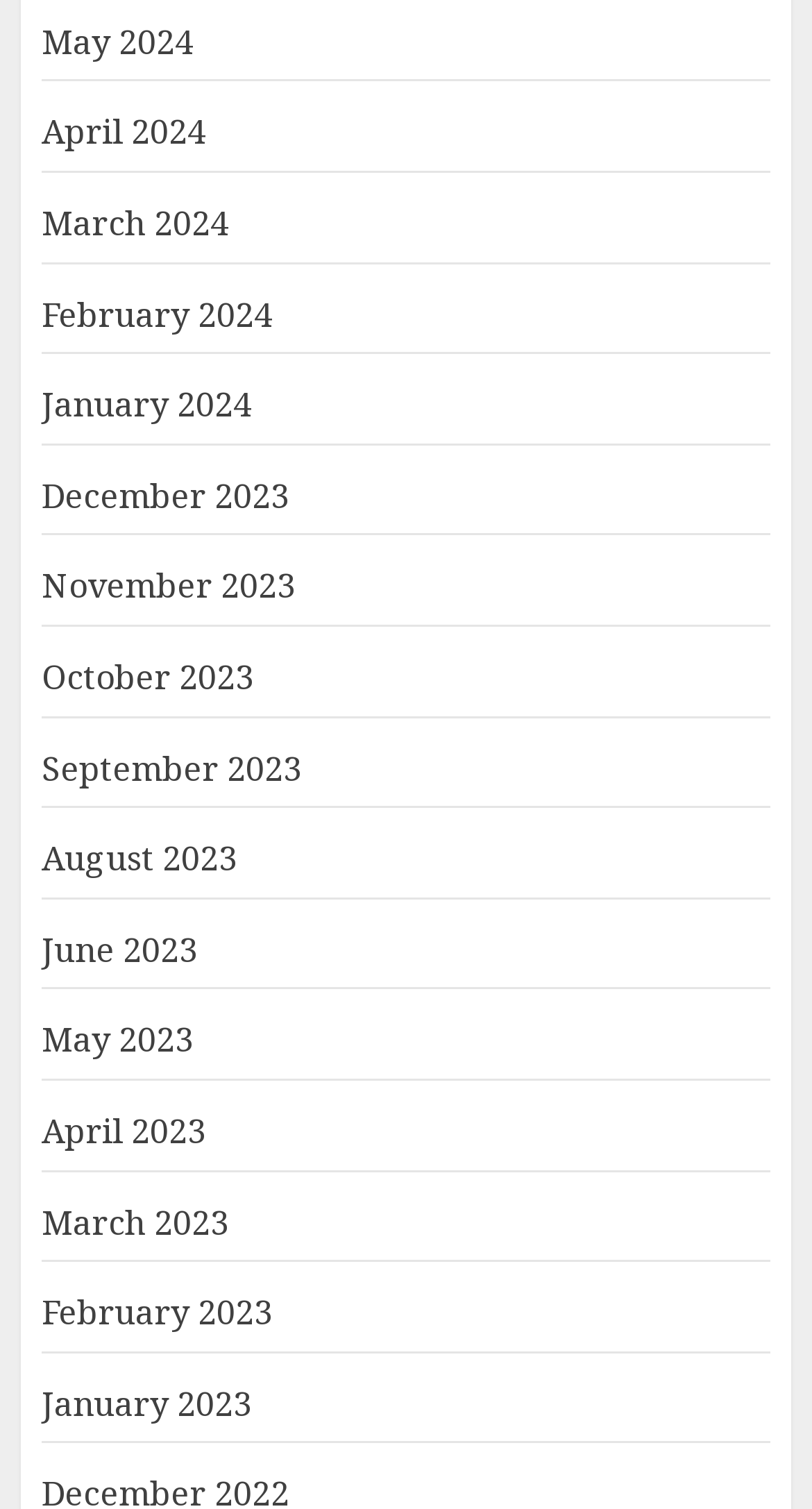Give the bounding box coordinates for the element described by: "January 2023".

[0.051, 0.914, 0.31, 0.946]